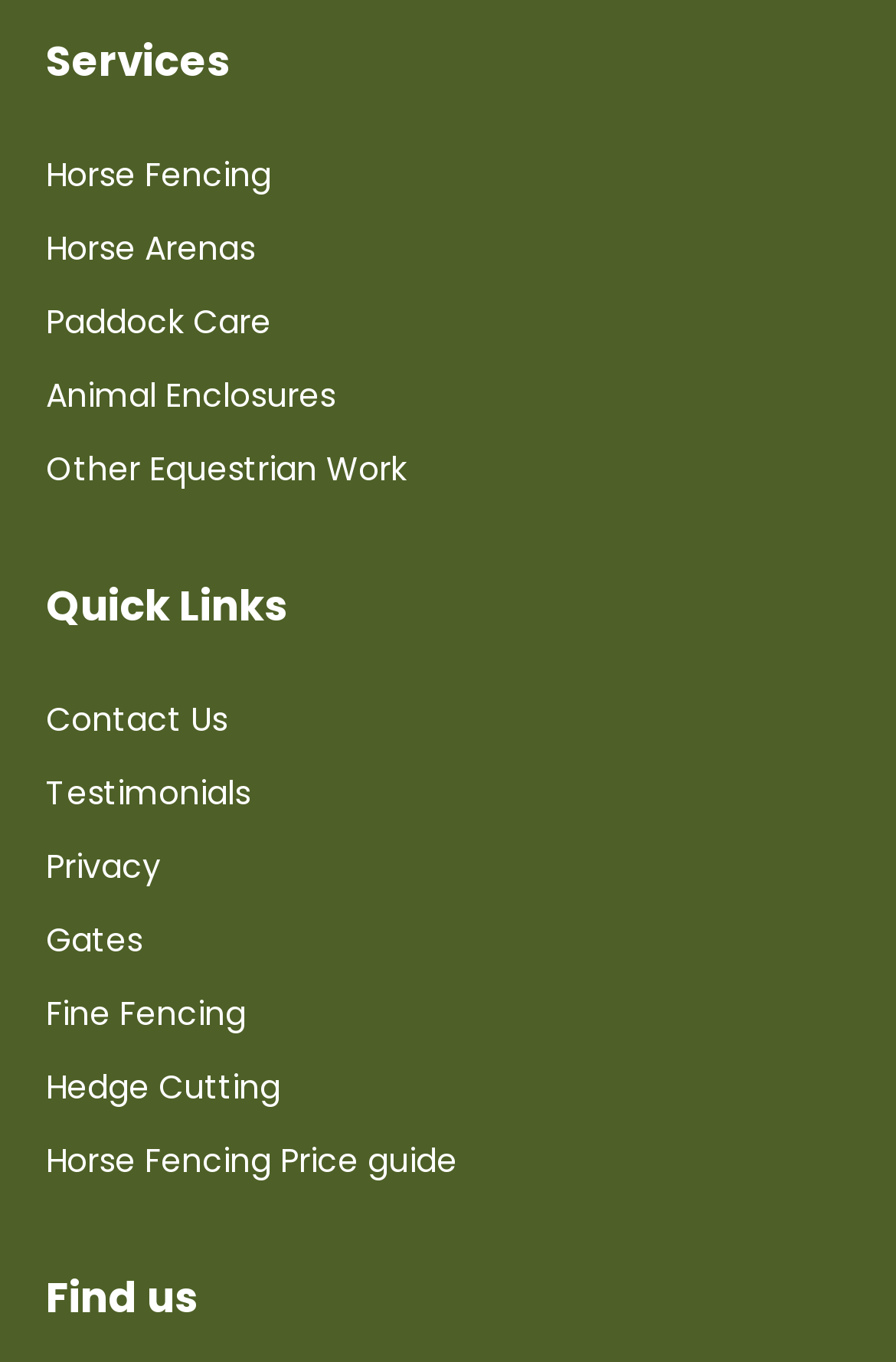Identify the bounding box for the described UI element. Provide the coordinates in (top-left x, top-left y, bottom-right x, bottom-right y) format with values ranging from 0 to 1: Gates

[0.051, 0.672, 0.159, 0.706]